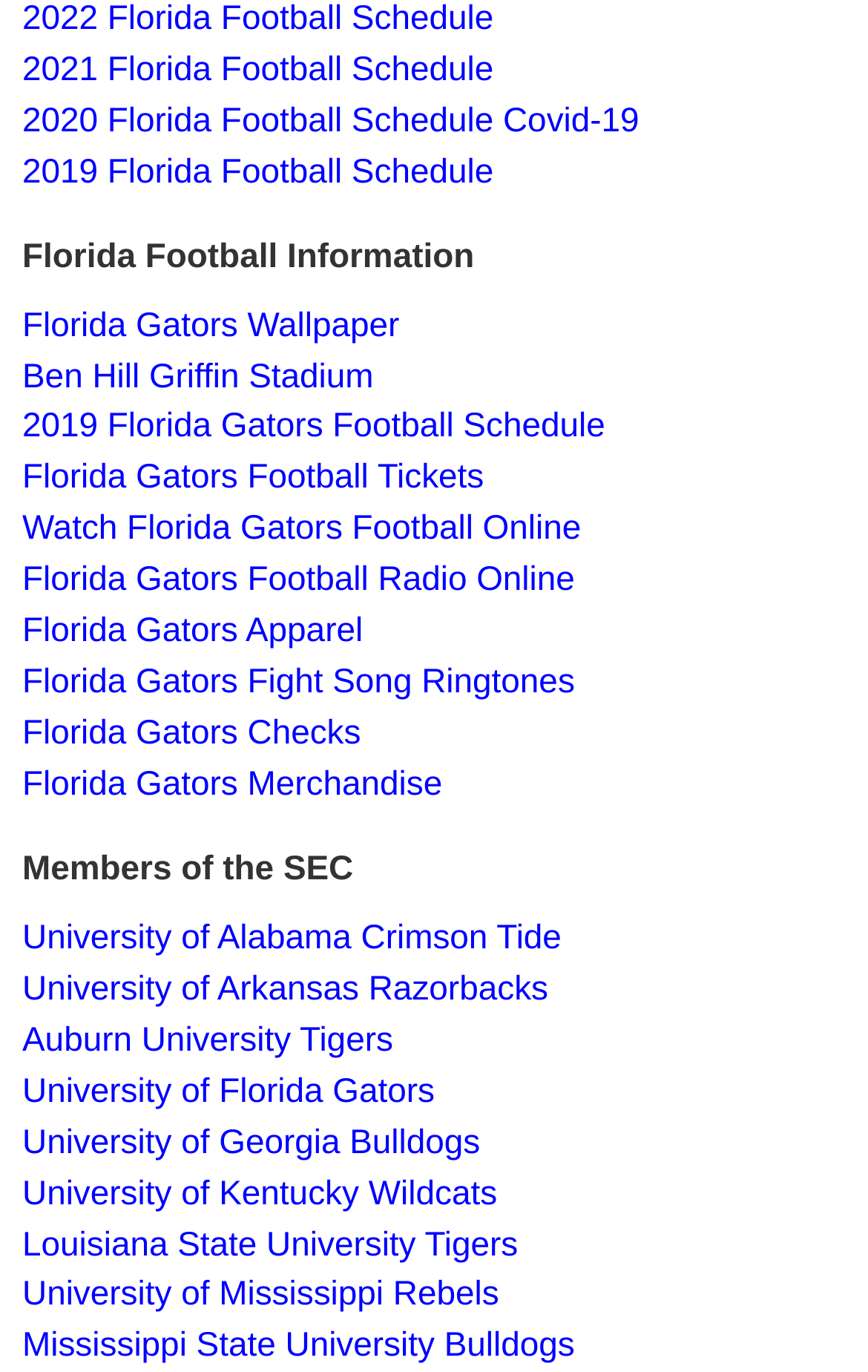How many links are related to Florida Gators?
Based on the image, respond with a single word or phrase.

9